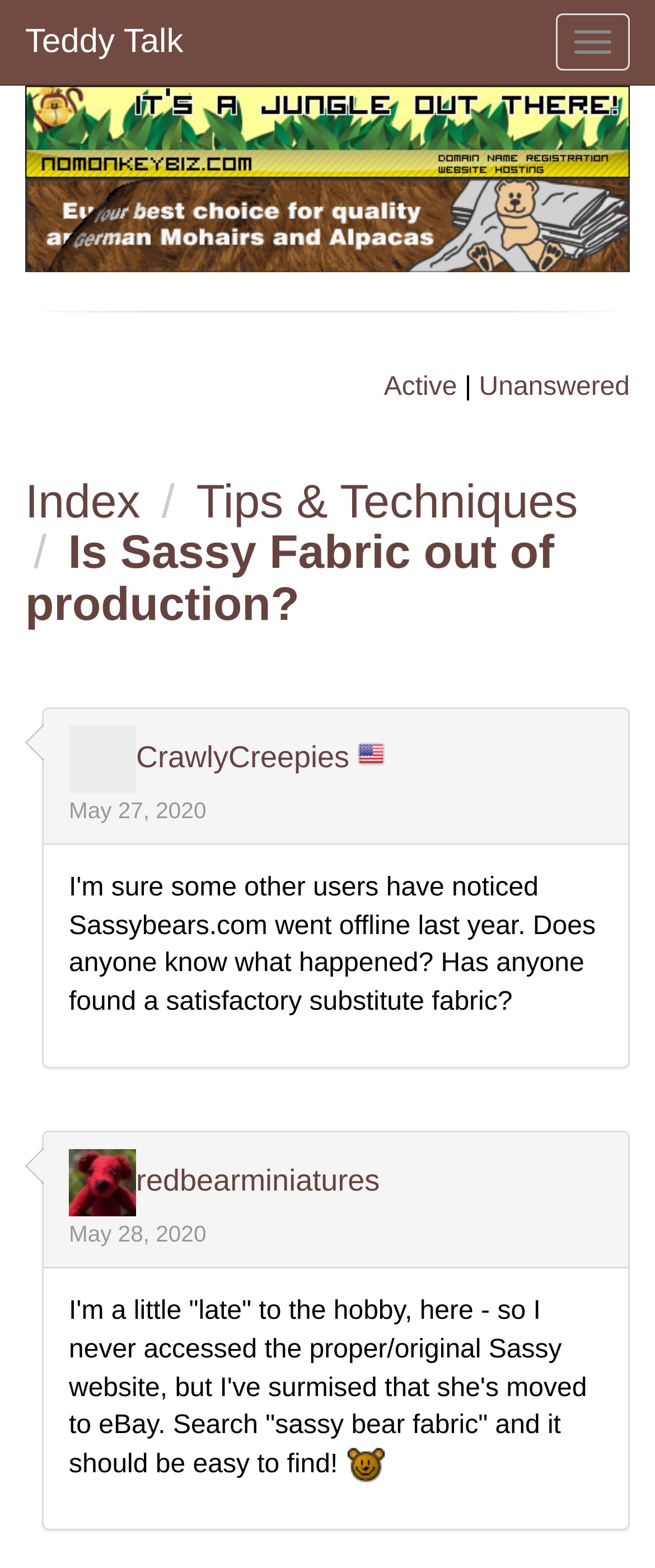Identify the bounding box coordinates for the region of the element that should be clicked to carry out the instruction: "Explore Open Source Tools". The bounding box coordinates should be four float numbers between 0 and 1, i.e., [left, top, right, bottom].

None